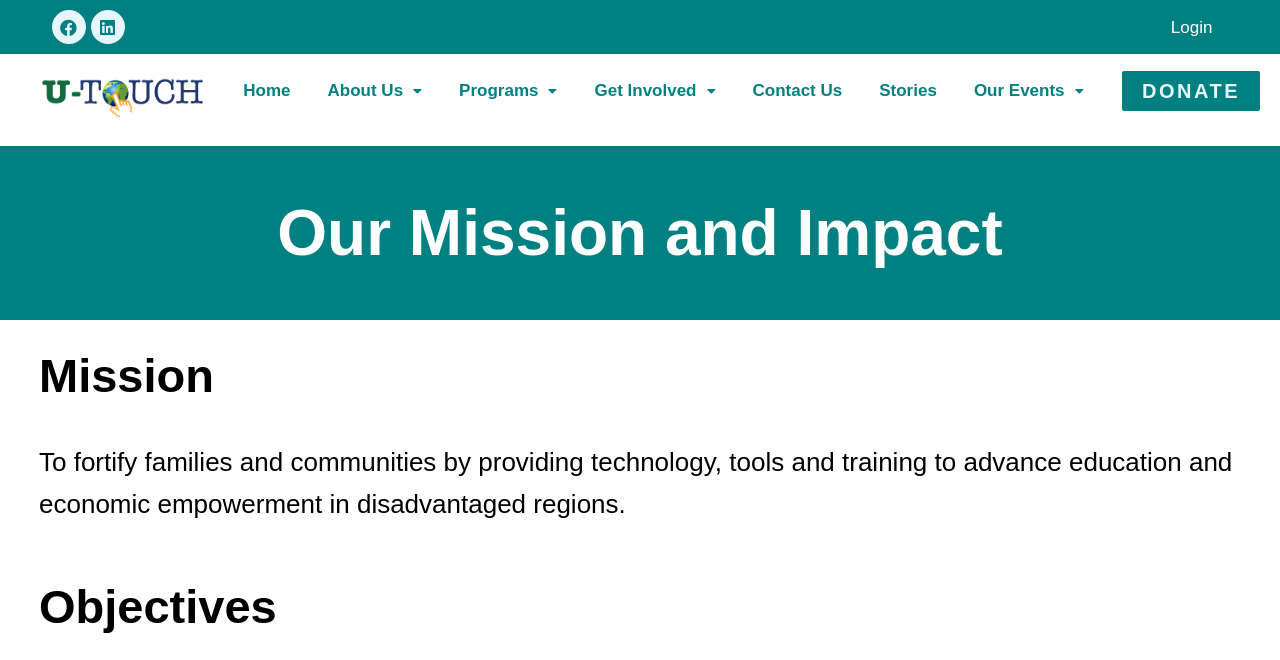Provide the bounding box coordinates of the UI element that matches the description: "Home".

[0.181, 0.082, 0.236, 0.192]